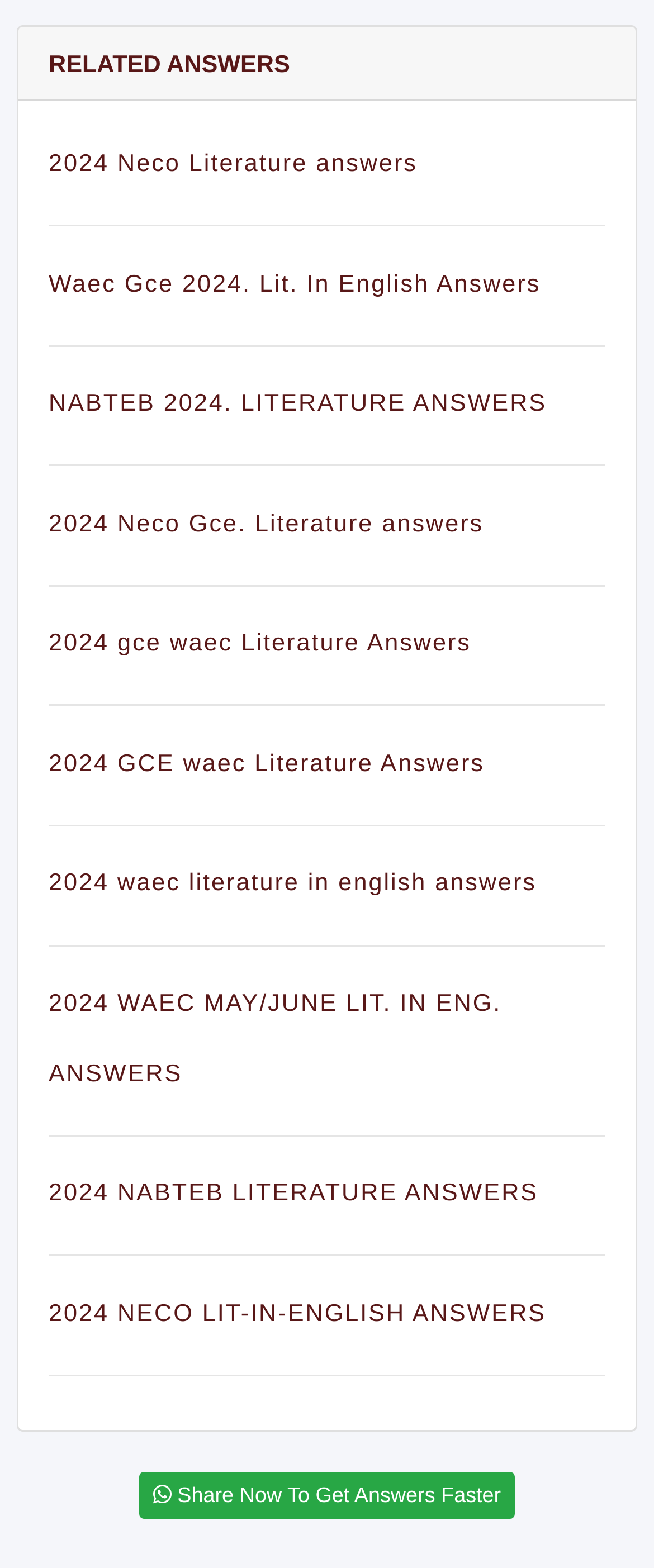Please give a concise answer to this question using a single word or phrase: 
What is the purpose of the 'Share Now To Get Answers Faster' button?

To share and get answers faster